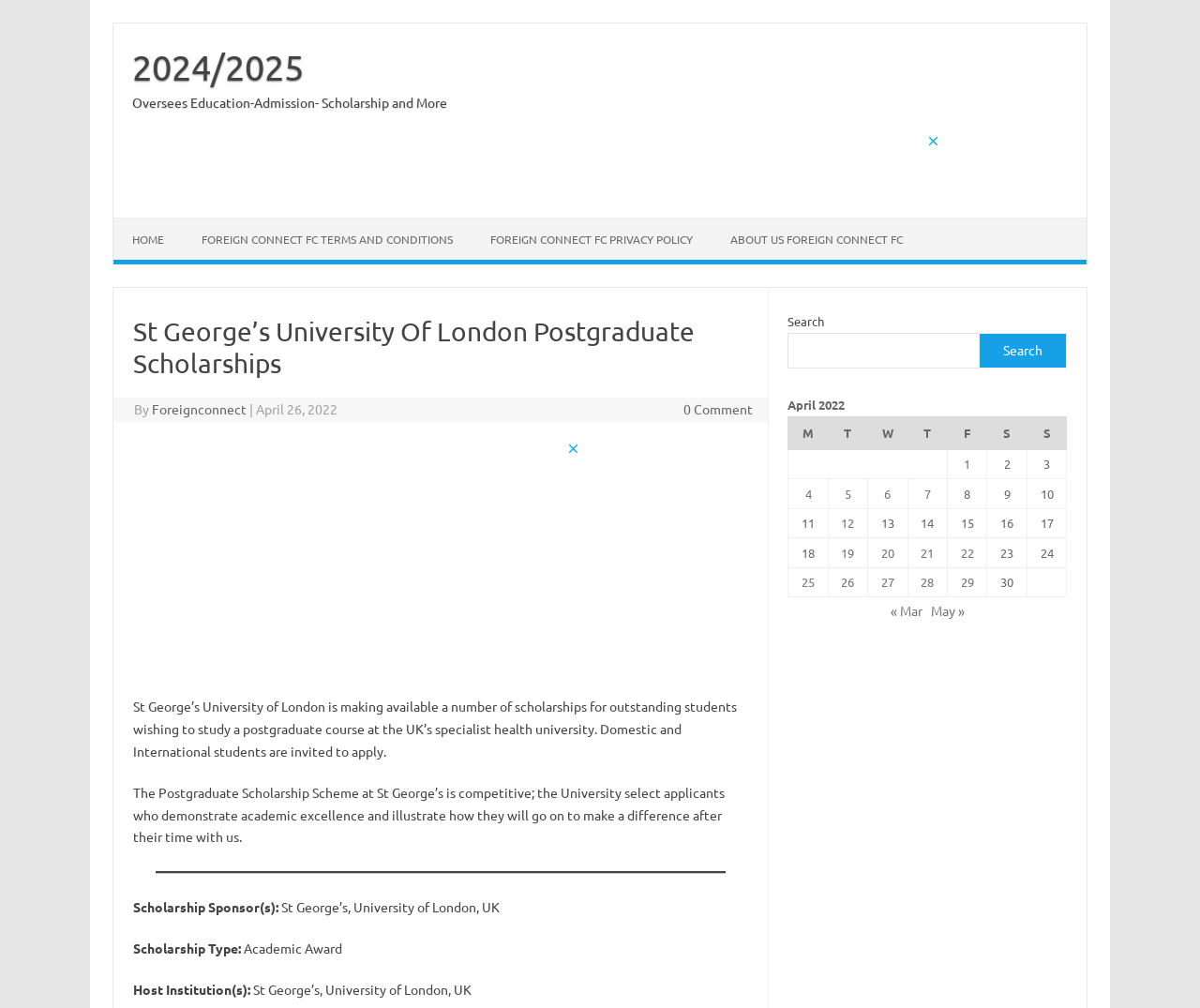Explain the features and main sections of the webpage comprehensively.

The webpage is about St George's University of London Postgraduate Scholarships. At the top, there is a link to "Skip to content" and another link to "2024/2025". Below these links, there is a static text "Oversees Education-Admission- Scholarship and More". 

To the right of the static text, there is an advertisement iframe. Below the advertisement, there are four links: "HOME", "FOREIGN CONNECT FC TERMS AND CONDITIONS", "FOREIGN CONNECT FC PRIVACY POLICY", and "ABOUT US FOREIGN CONNECT FC". 

The main content of the webpage starts with a header "St George’s University Of London Postgraduate Scholarships" followed by a static text "By Foreignconnect | April 26, 2022" and a link to "0 Comment". 

Below the header, there is a paragraph of text describing the postgraduate scholarships offered by St George's University of London. The scholarships are available for domestic and international students who wish to study a postgraduate course at the university. 

The webpage then lists the details of the scholarship, including the sponsor, type, and host institution. 

To the right of the main content, there is a search box with a button and a table showing the posts published in April 2022. The table has seven columns, each representing a day of the week, and multiple rows, each representing a date in April 2022. Each cell in the table contains a link to a post published on that date. 

At the bottom of the webpage, there is another advertisement iframe.